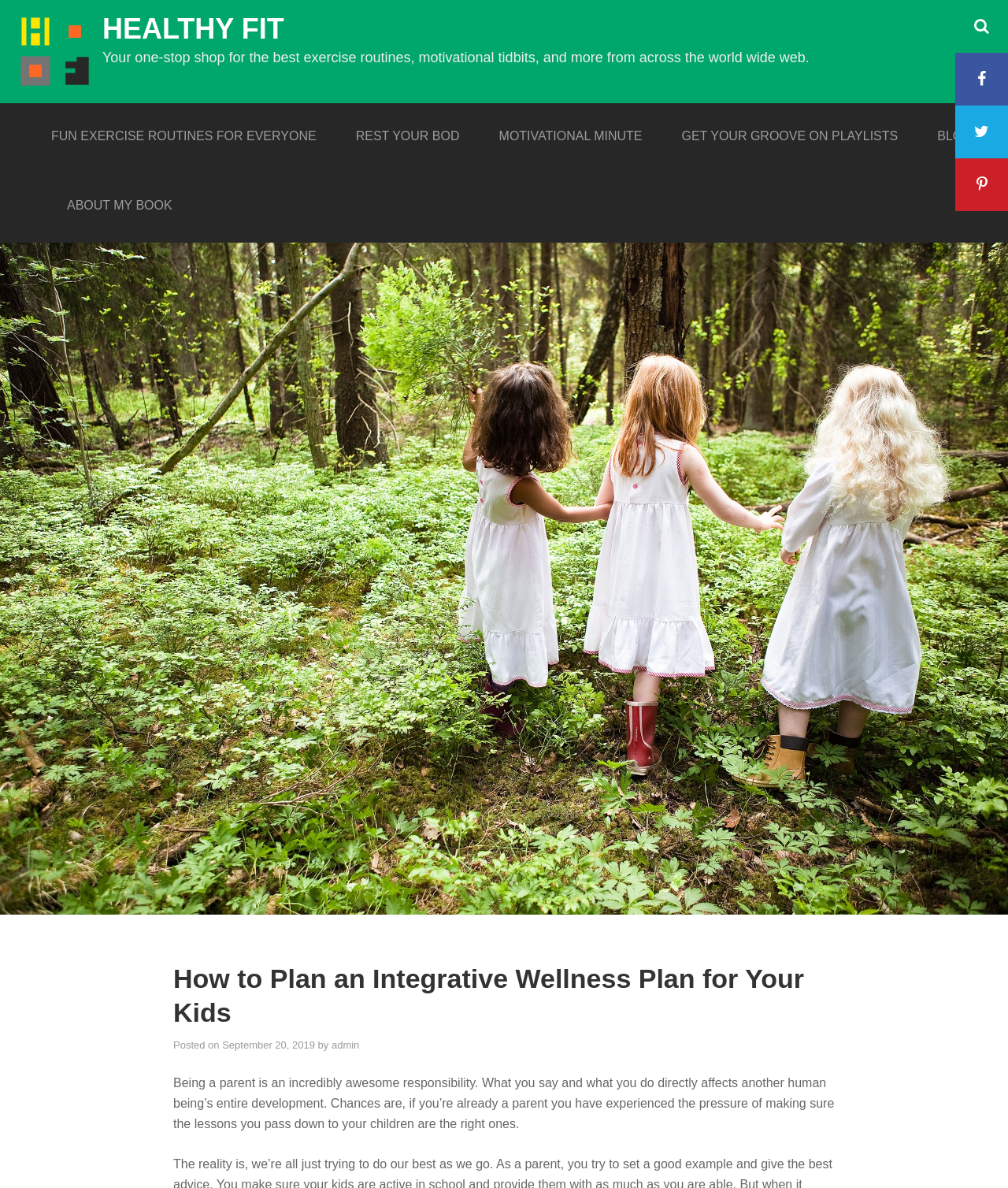What are the main categories on the website?
Provide an in-depth and detailed explanation in response to the question.

I found these categories by examining the links on the top section of the webpage, which include 'FUN EXERCISE ROUTINES FOR EVERYONE', 'REST YOUR BOD', 'MOTIVATIONAL MINUTE', 'GET YOUR GROOVE ON PLAYLISTS', and 'BLOG'.